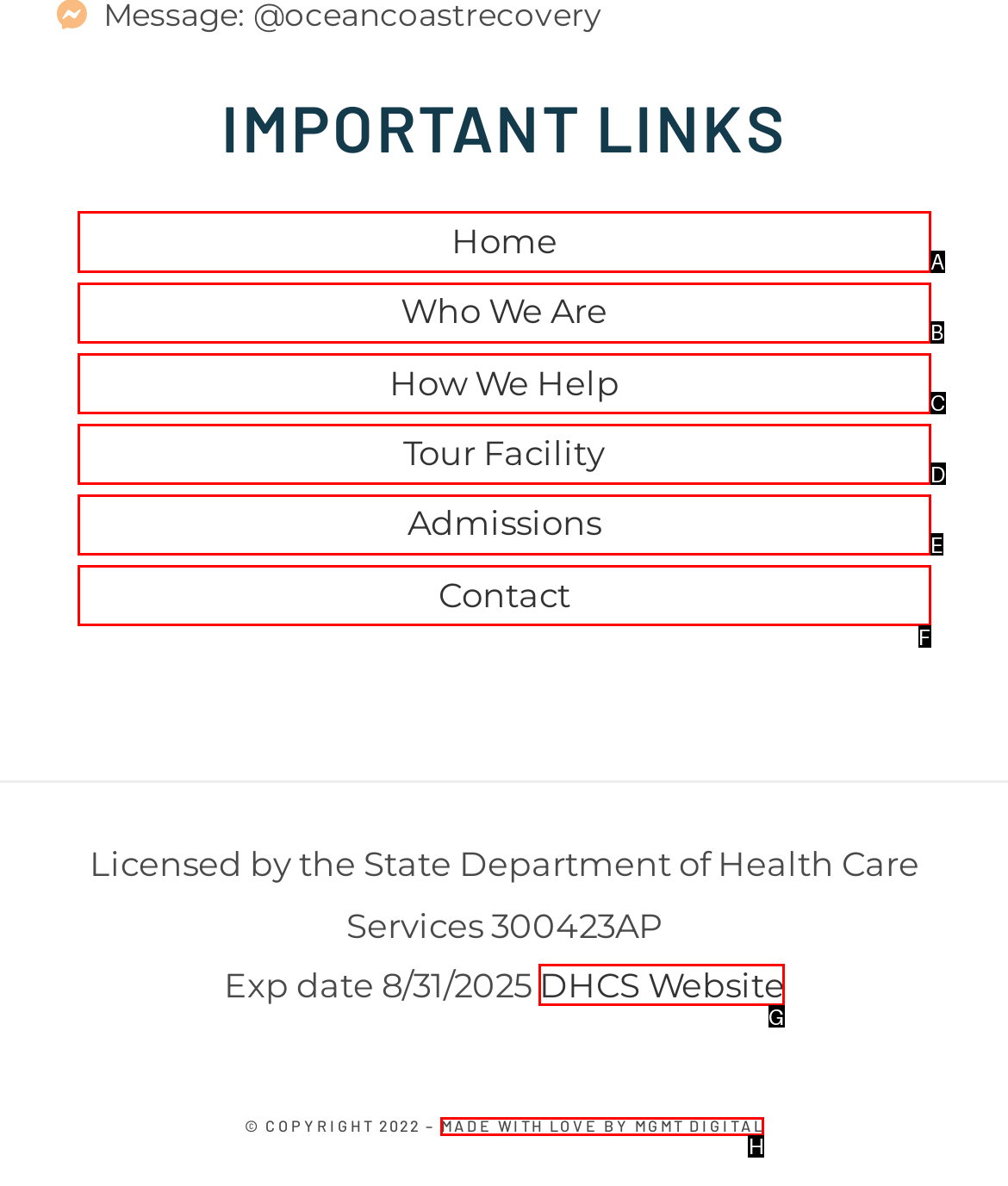Choose the letter of the option you need to click to visit DHCS website. Answer with the letter only.

G